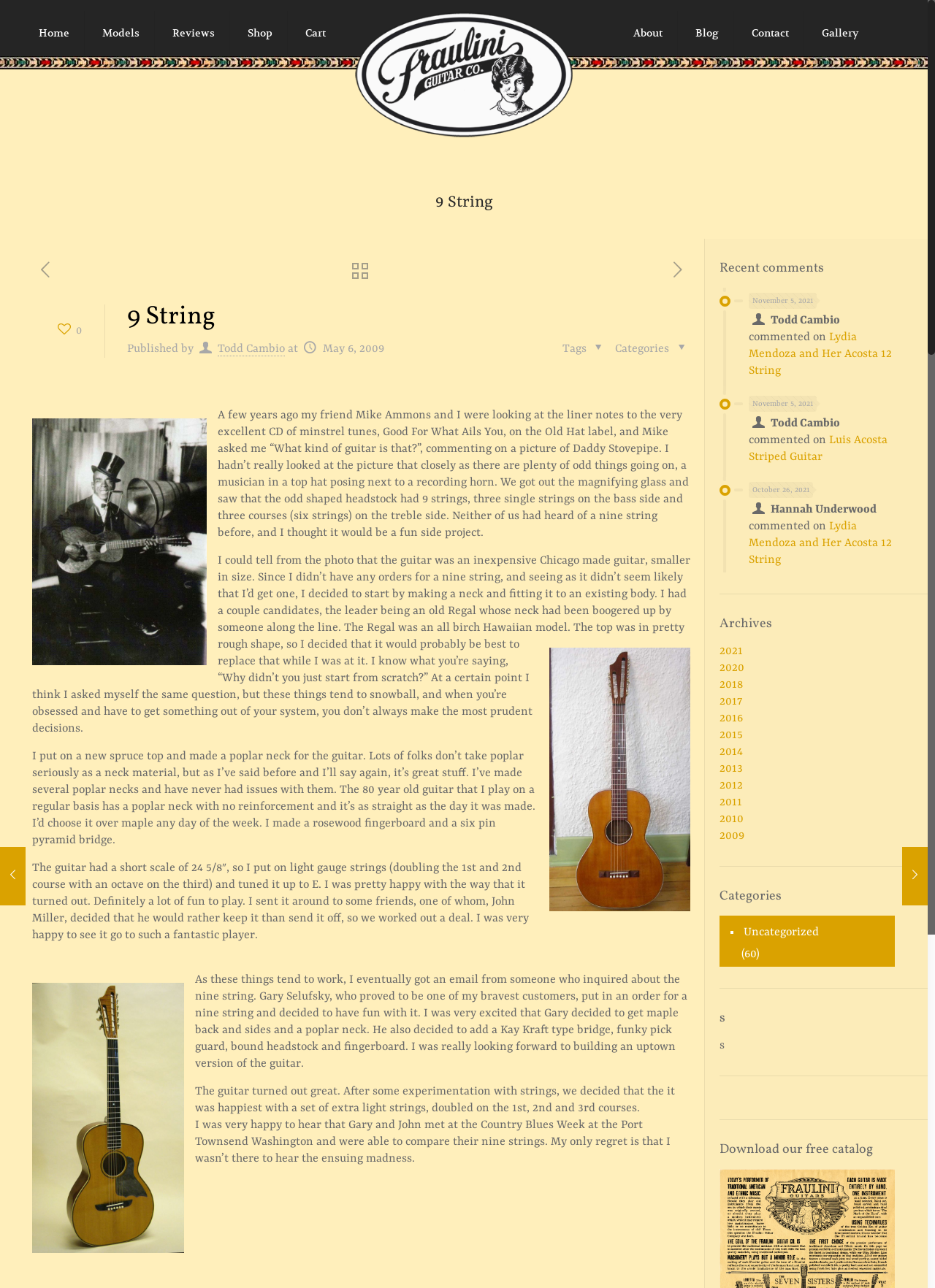Identify the bounding box coordinates of the area that should be clicked in order to complete the given instruction: "Check the recent comments". The bounding box coordinates should be four float numbers between 0 and 1, i.e., [left, top, right, bottom].

[0.77, 0.202, 0.957, 0.215]